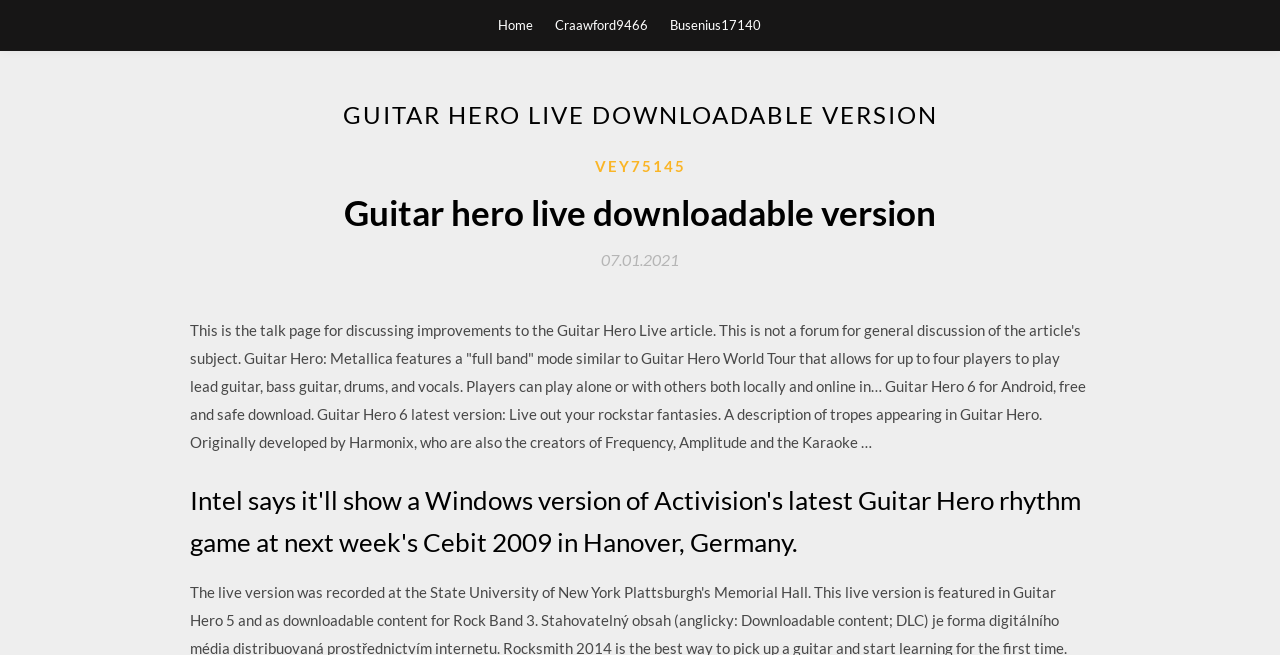How many players can play together in Guitar Hero World Tour?
Please respond to the question with a detailed and informative answer.

I found the answer in the StaticText element, which mentions that Guitar Hero World Tour allows for up to four players to play lead guitar, bass guitar, drums, and vocals.